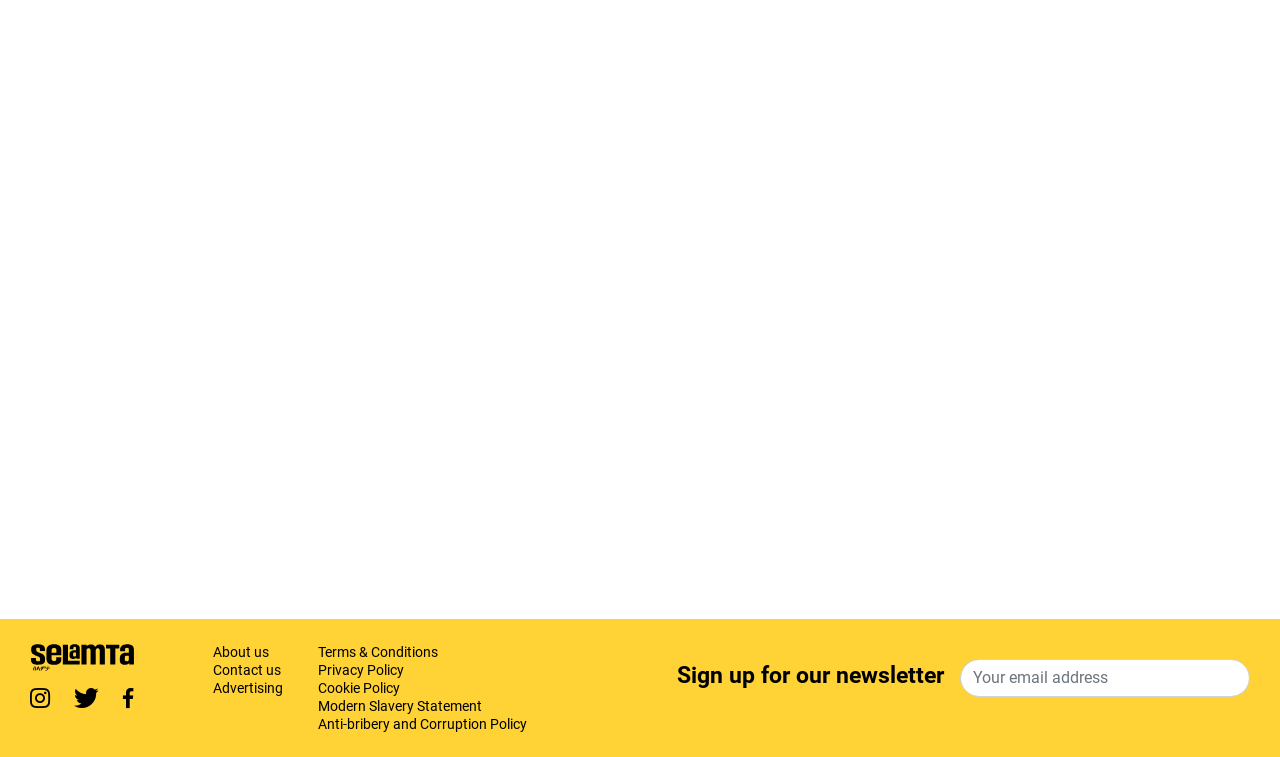Using the element description parent_node: African legend: Jessica Nabongo, predict the bounding box coordinates for the UI element. Provide the coordinates in (top-left x, top-left y, bottom-right x, bottom-right y) format with values ranging from 0 to 1.

[0.744, 0.423, 0.977, 0.775]